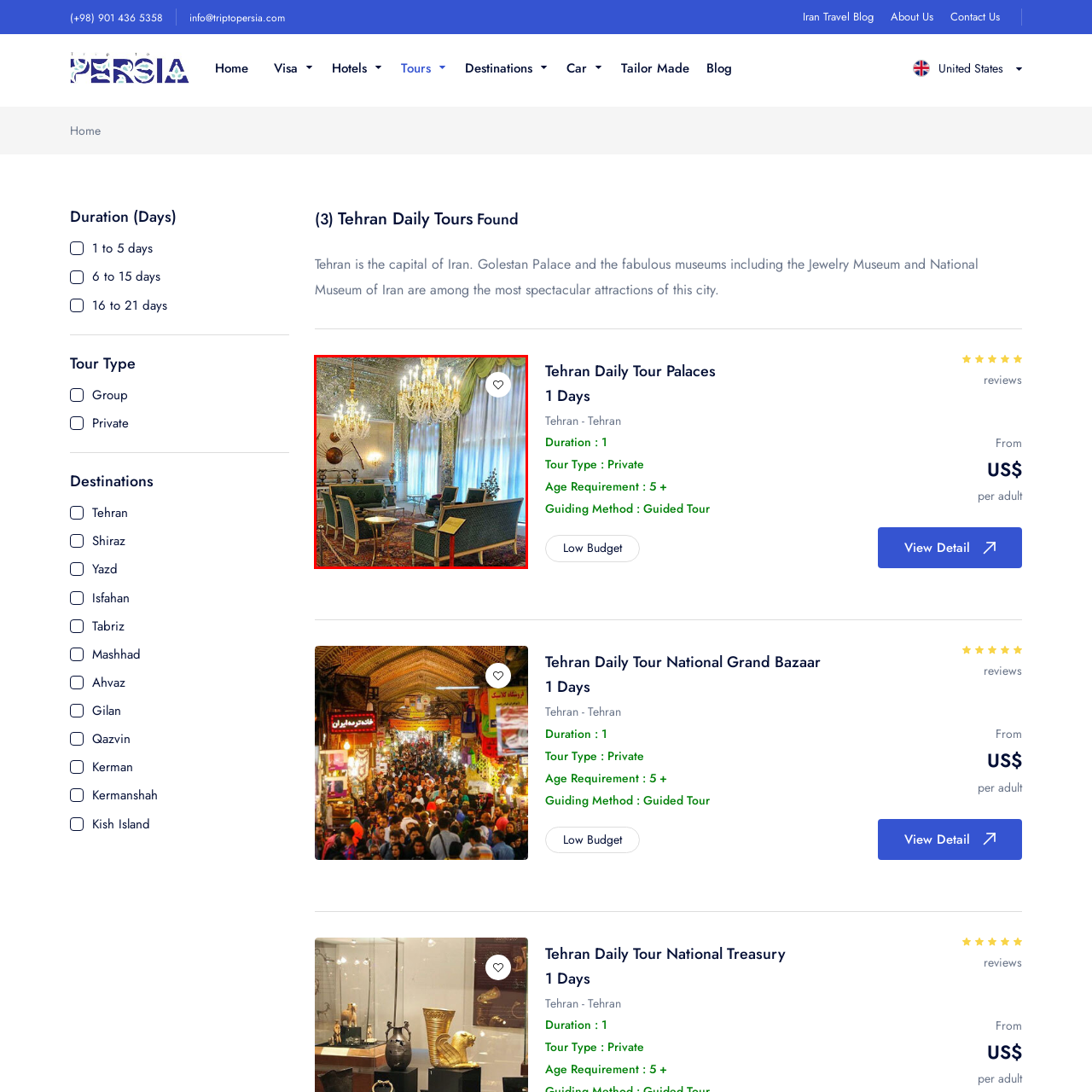What is the purpose of the curtains?
Study the image within the red bounding box and provide a detailed response to the question.

The caption states that 'Large, flowing curtains frame the window, allowing natural light to filter in softly', which suggests that the curtains are used to control the amount of natural light entering the room.